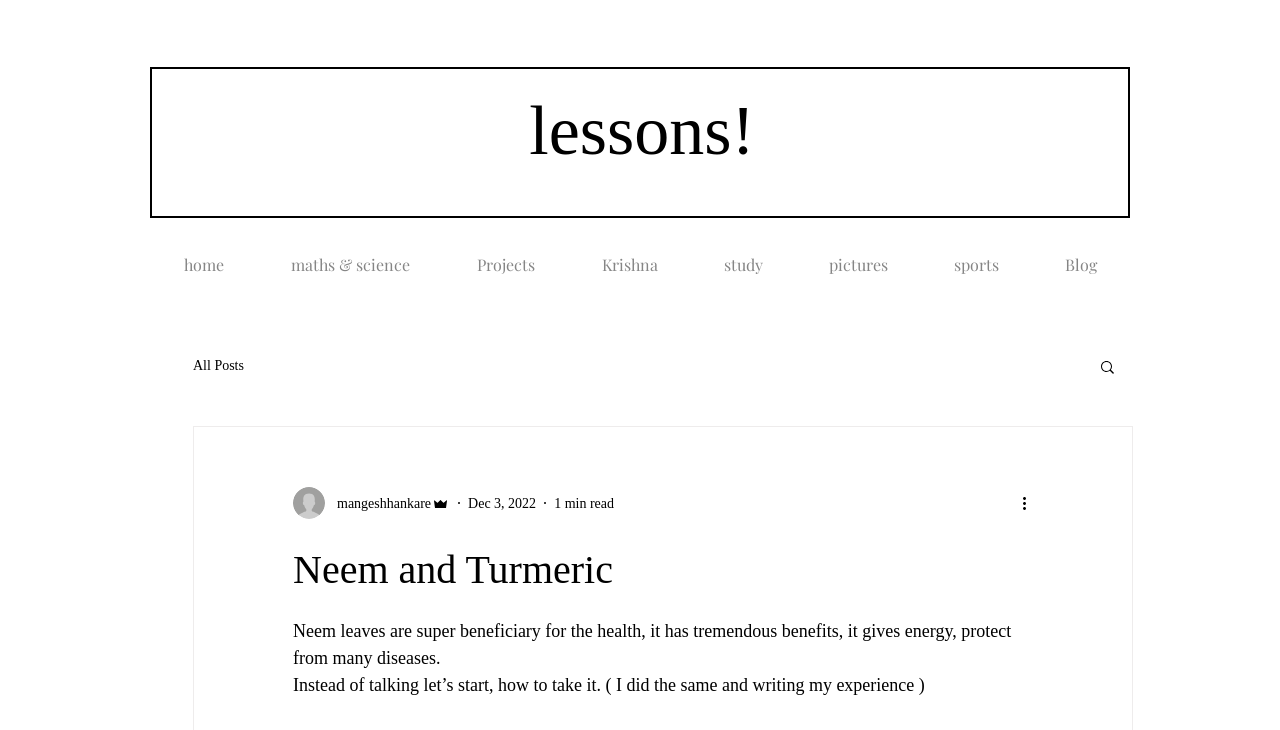Based on the element description, predict the bounding box coordinates (top-left x, top-left y, bottom-right x, bottom-right y) for the UI element in the screenshot: maths & science

[0.201, 0.299, 0.346, 0.403]